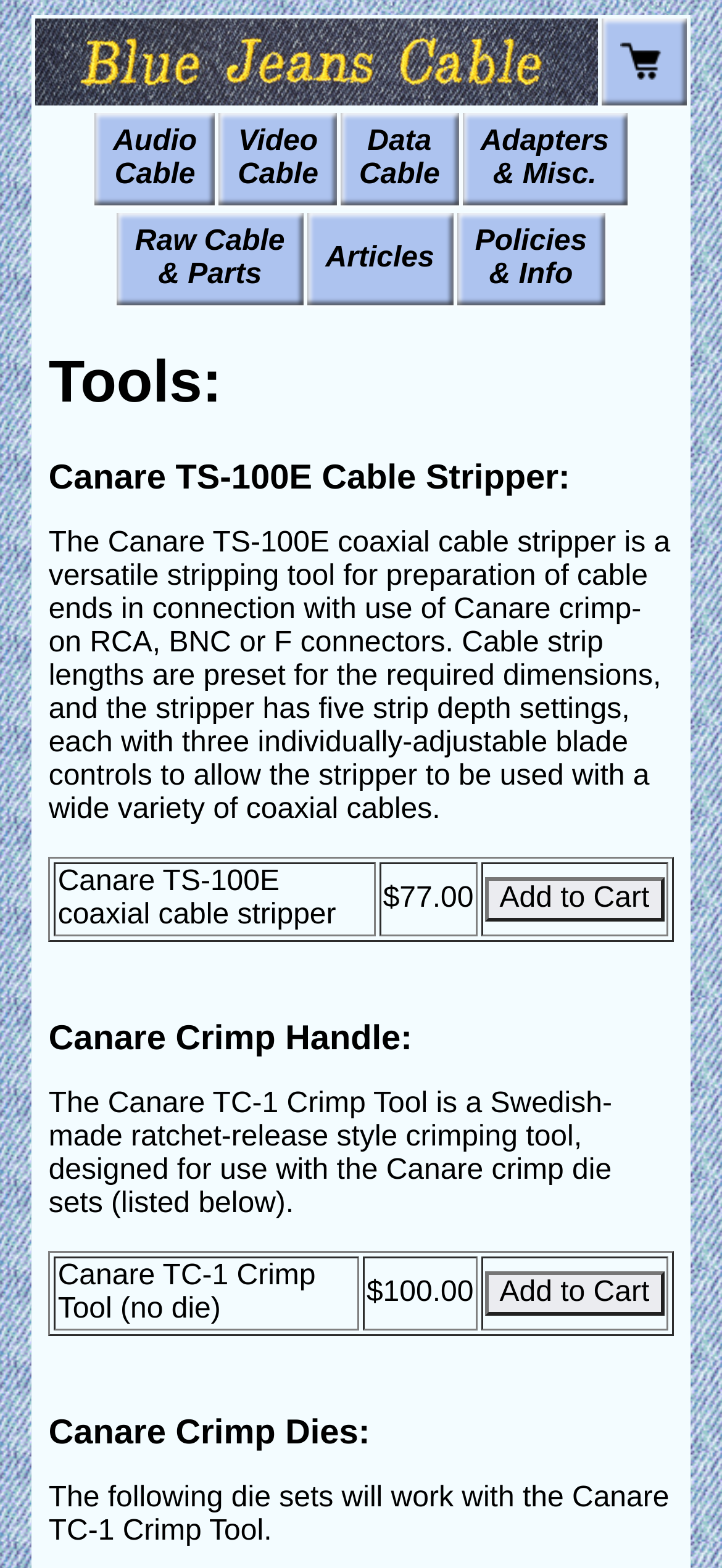Respond with a single word or phrase for the following question: 
How much does the Canare TC-1 Crimp Tool cost?

$100.00